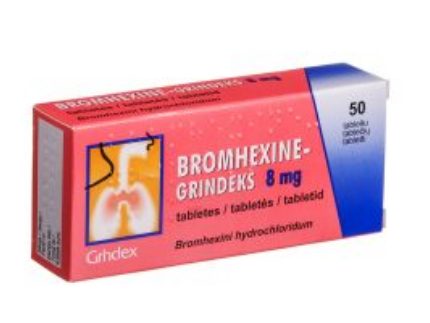How many tablets are in the package?
Using the image, elaborate on the answer with as much detail as possible.

The caption explicitly states that the package includes 50 tablets, which is indicated on the packaging along with the dosage information.